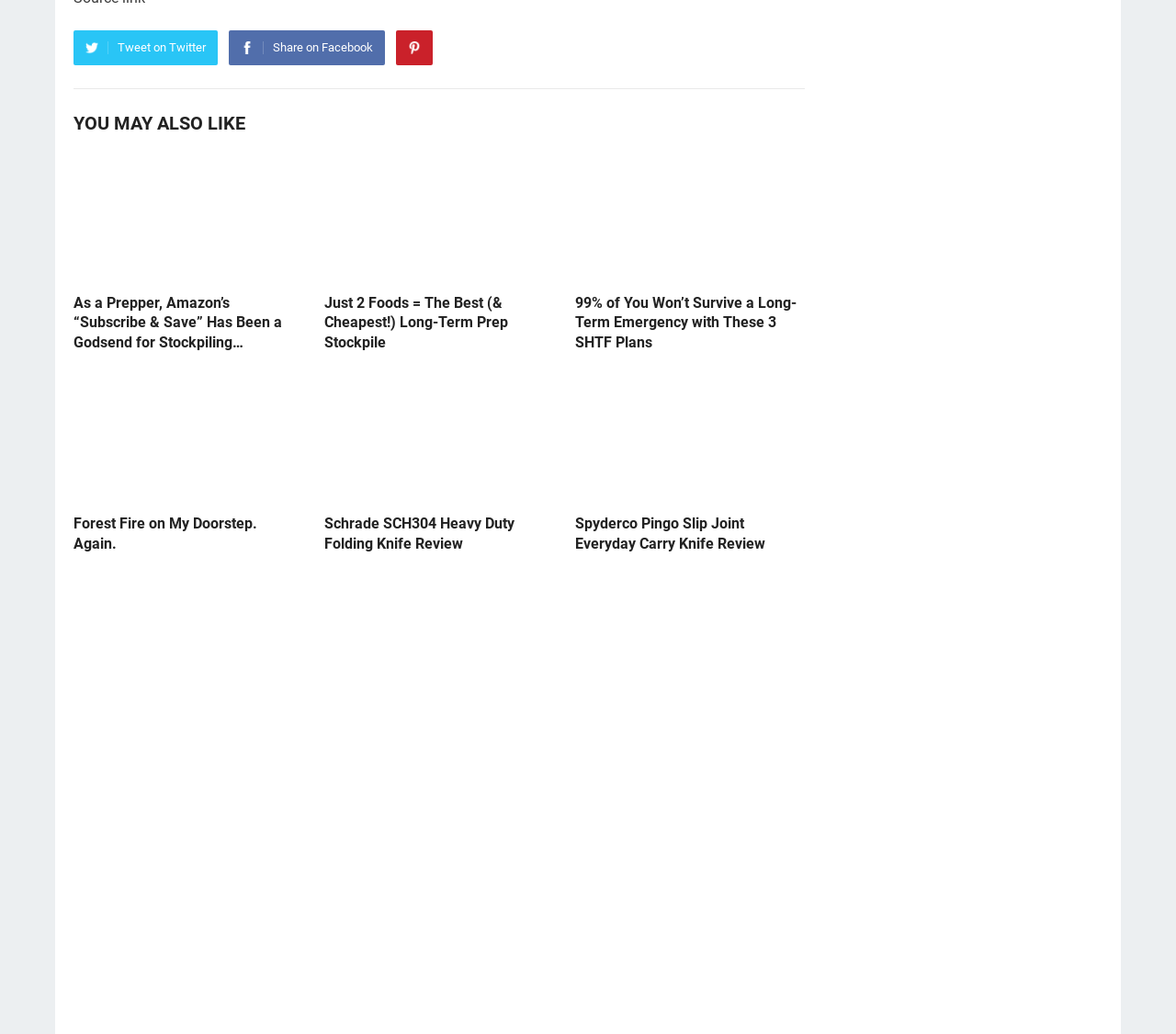Is the webpage focused on a specific type of prepping?
Can you provide an in-depth and detailed response to the question?

While the webpage discusses various aspects of prepping and survival, there is a noticeable emphasis on food stockpiling. Multiple articles mention stockpiling, emergency food, and long-term prep stockpiles, indicating that the webpage has a significant focus on this specific type of prepping.